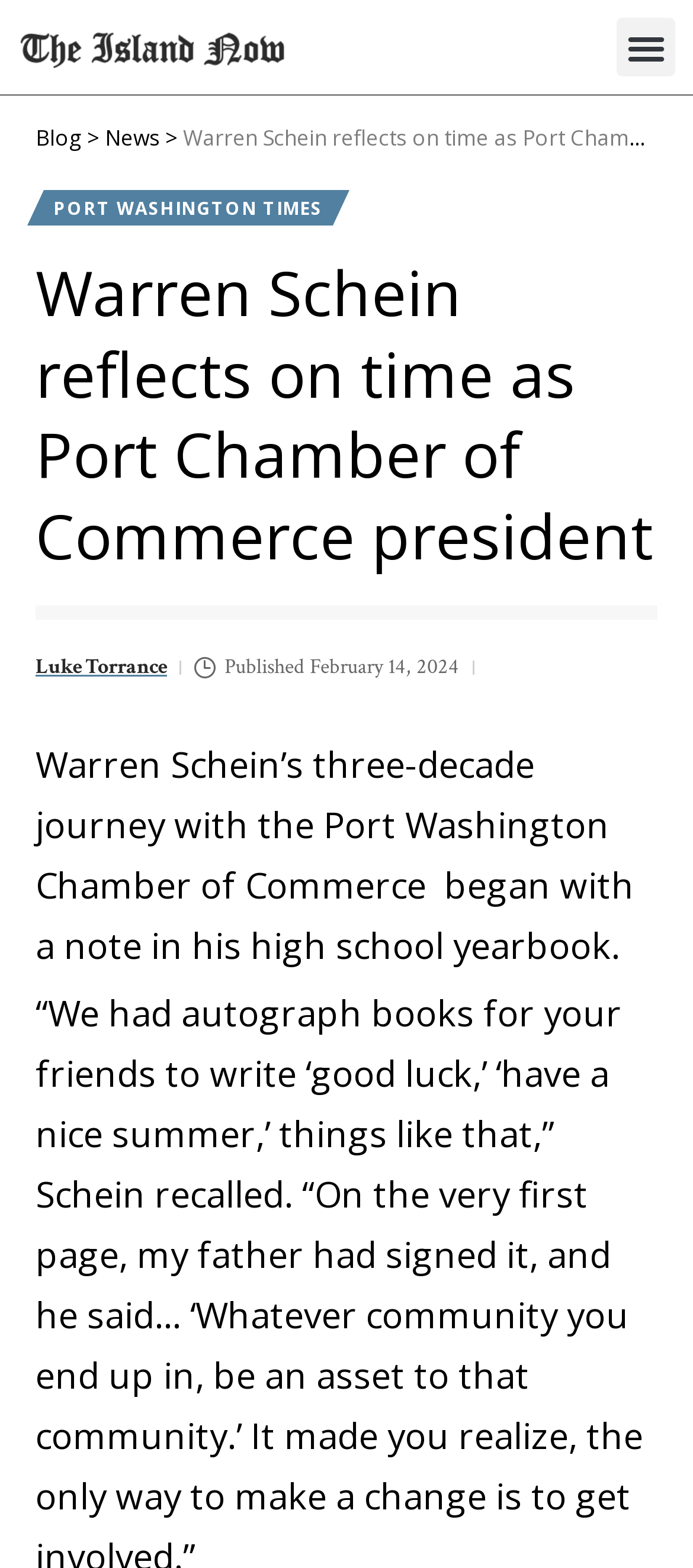Write a detailed summary of the webpage, including text, images, and layout.

The webpage is about Warren Schein's reflection on his time as the president of the Port Washington Chamber of Commerce. At the top left of the page, there is a link with no text. To the right of this link, there is a button labeled "Menu Toggle" which is not expanded. 

Below the button, there is a header section that spans almost the entire width of the page. Within this section, there are several links, including "Blog", "News", and "PORT WASHINGTON TIMES", which are aligned horizontally and positioned near the top of the header. 

Below these links, there is a heading that reads "Warren Schein reflects on time as Port Chamber of Commerce president". Further down, there is a link to the author, Luke Torrance, and a timestamp indicating that the article was published on February 14, 2024.

The main content of the page starts with a paragraph that describes Warren Schein's journey with the Port Washington Chamber of Commerce, which began with a note in his high school yearbook. The paragraph continues with a quote that starts with "“We had autograph books for your friends to write ‘good...".